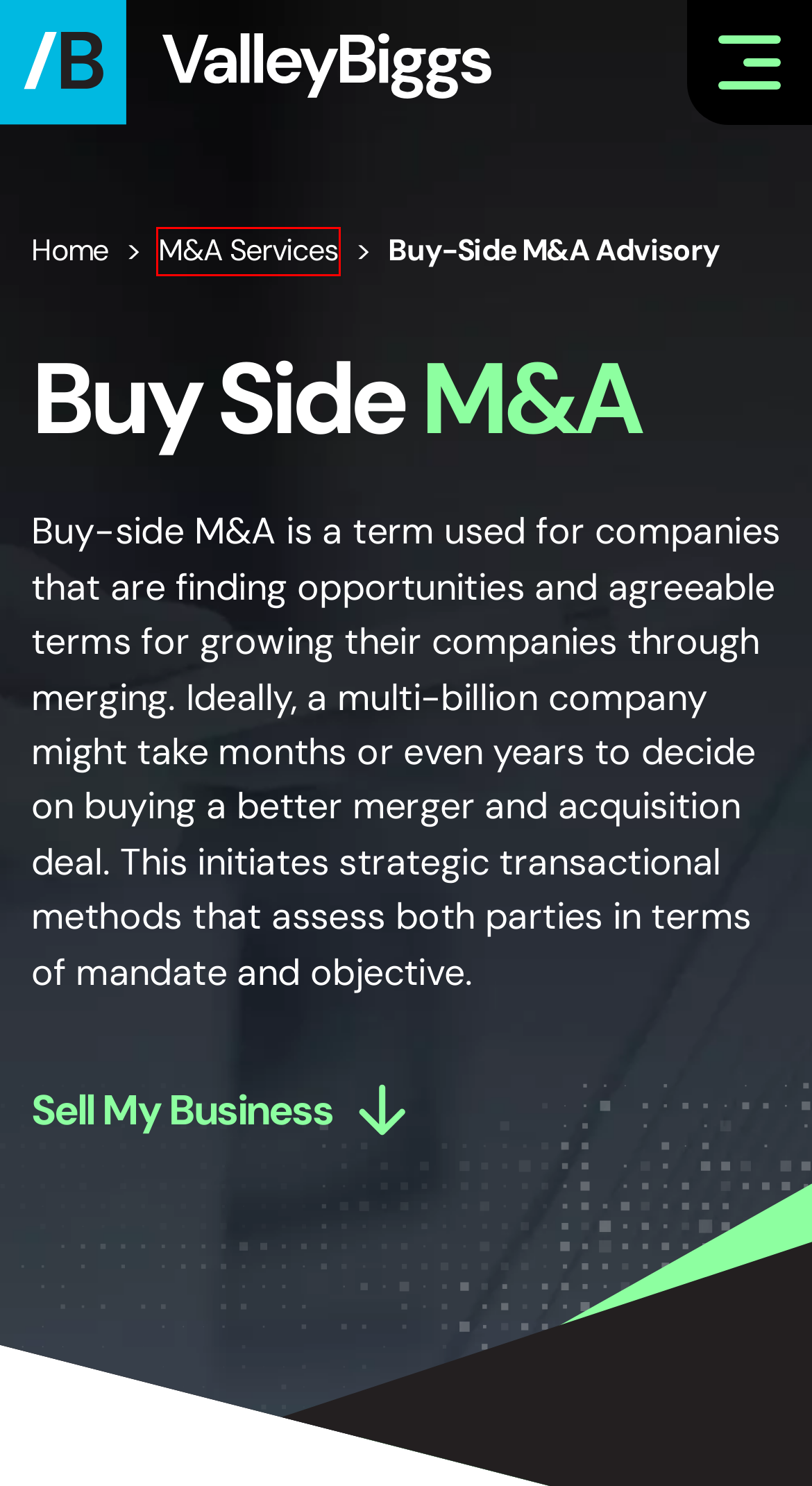With the provided screenshot showing a webpage and a red bounding box, determine which webpage description best fits the new page that appears after clicking the element inside the red box. Here are the options:
A. M&A for SaaS - ValleyBiggs
B. M&A Advisory Services | Mergers & Acquisitions Advisory Firm ValleyBiggs
C. M&A Advisory Services - ValleyBiggs
D. Blog - ValleyBiggs
E. M&A Investment Banking - ValleyBiggs
F. Sell My Ecommerce Business - ValleyBiggs
G. Deals Archive - ValleyBiggs
H. The Essential Guide To the M&A Process - ValleyBiggs

C